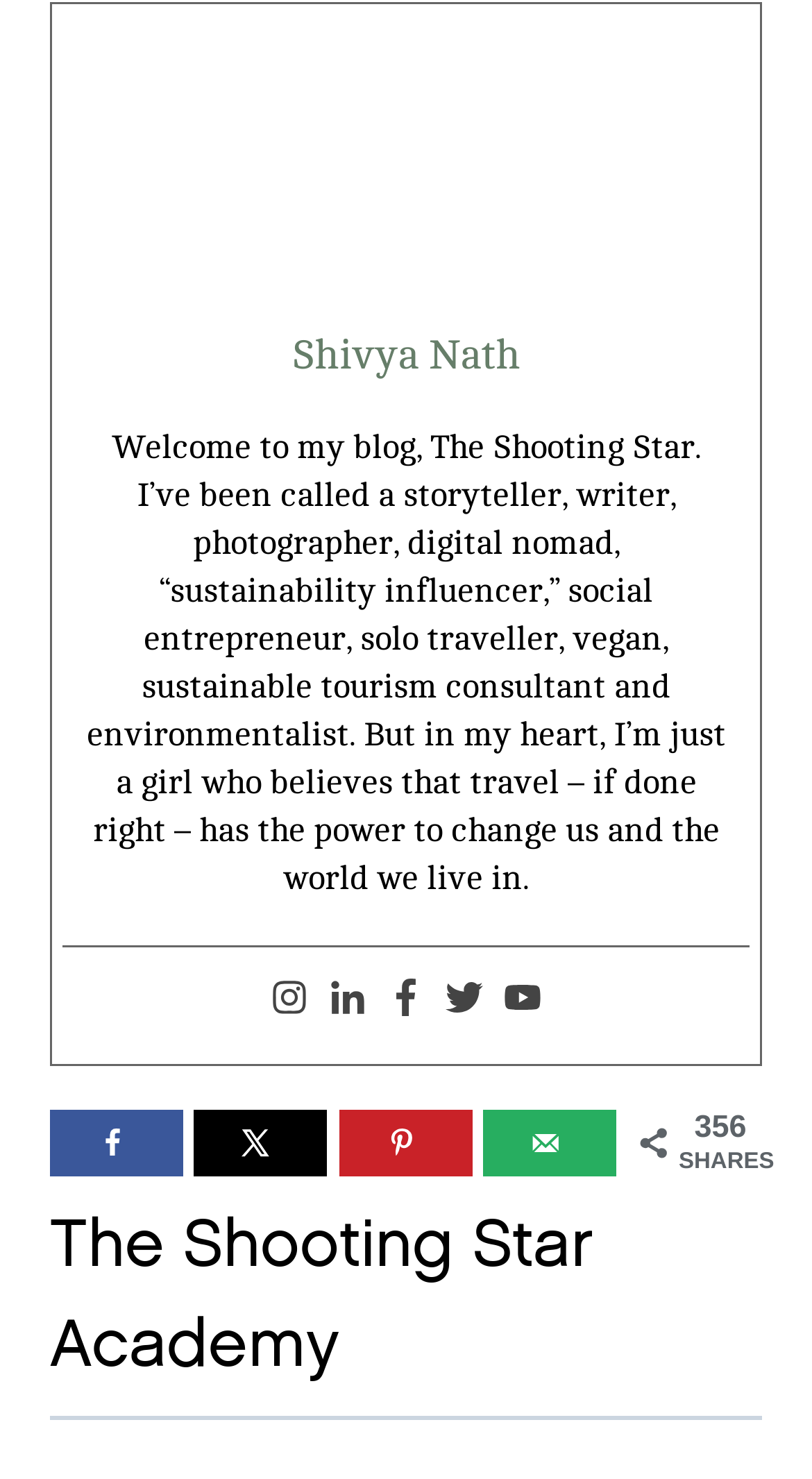Predict the bounding box of the UI element based on this description: "title="Youtube"".

[0.621, 0.662, 0.667, 0.691]